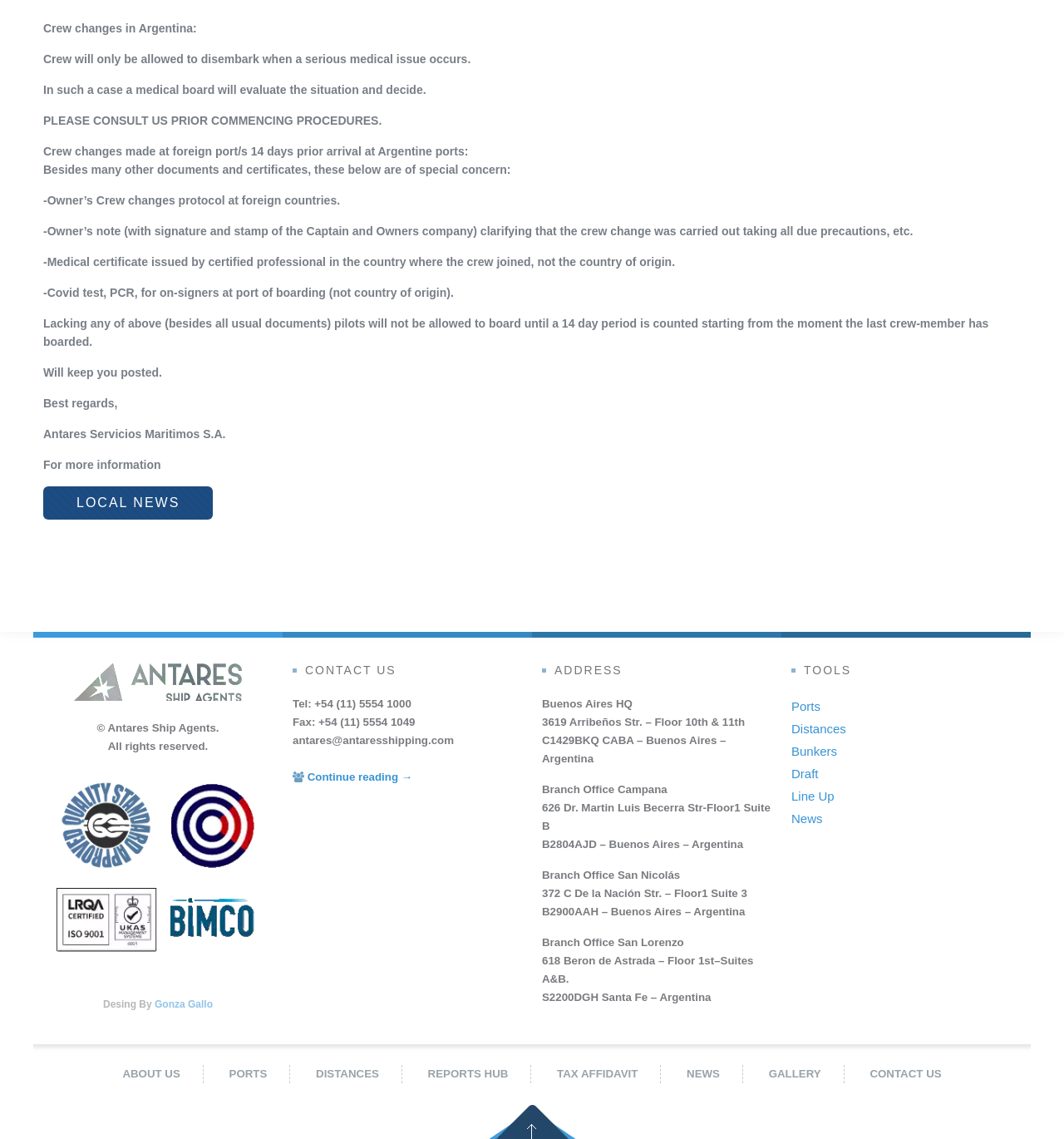Please locate the bounding box coordinates of the element that needs to be clicked to achieve the following instruction: "Contact us via 'Tel: +54 (11) 5554 1000'". The coordinates should be four float numbers between 0 and 1, i.e., [left, top, right, bottom].

[0.275, 0.612, 0.387, 0.623]